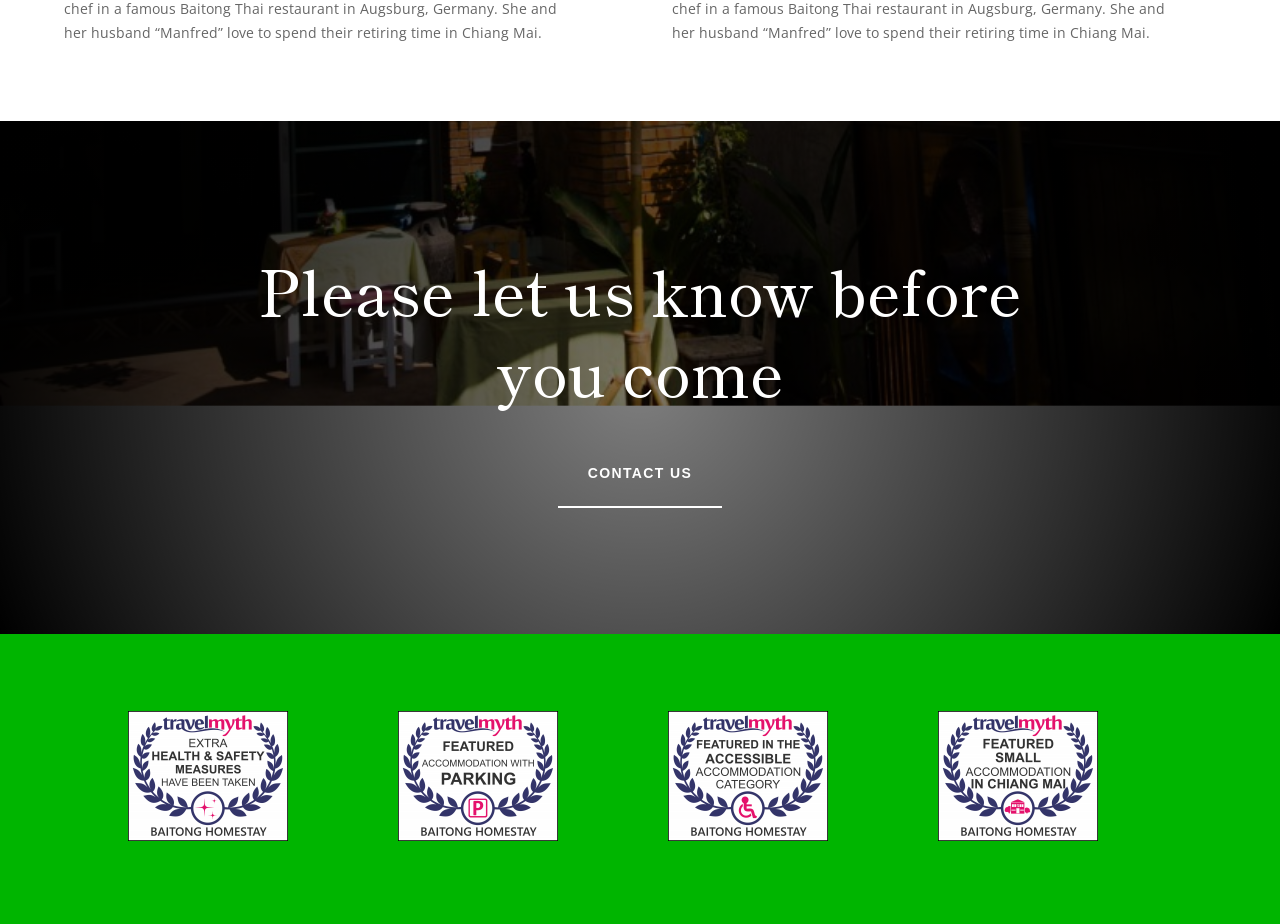Respond with a single word or short phrase to the following question: 
How many hotel options are listed?

4